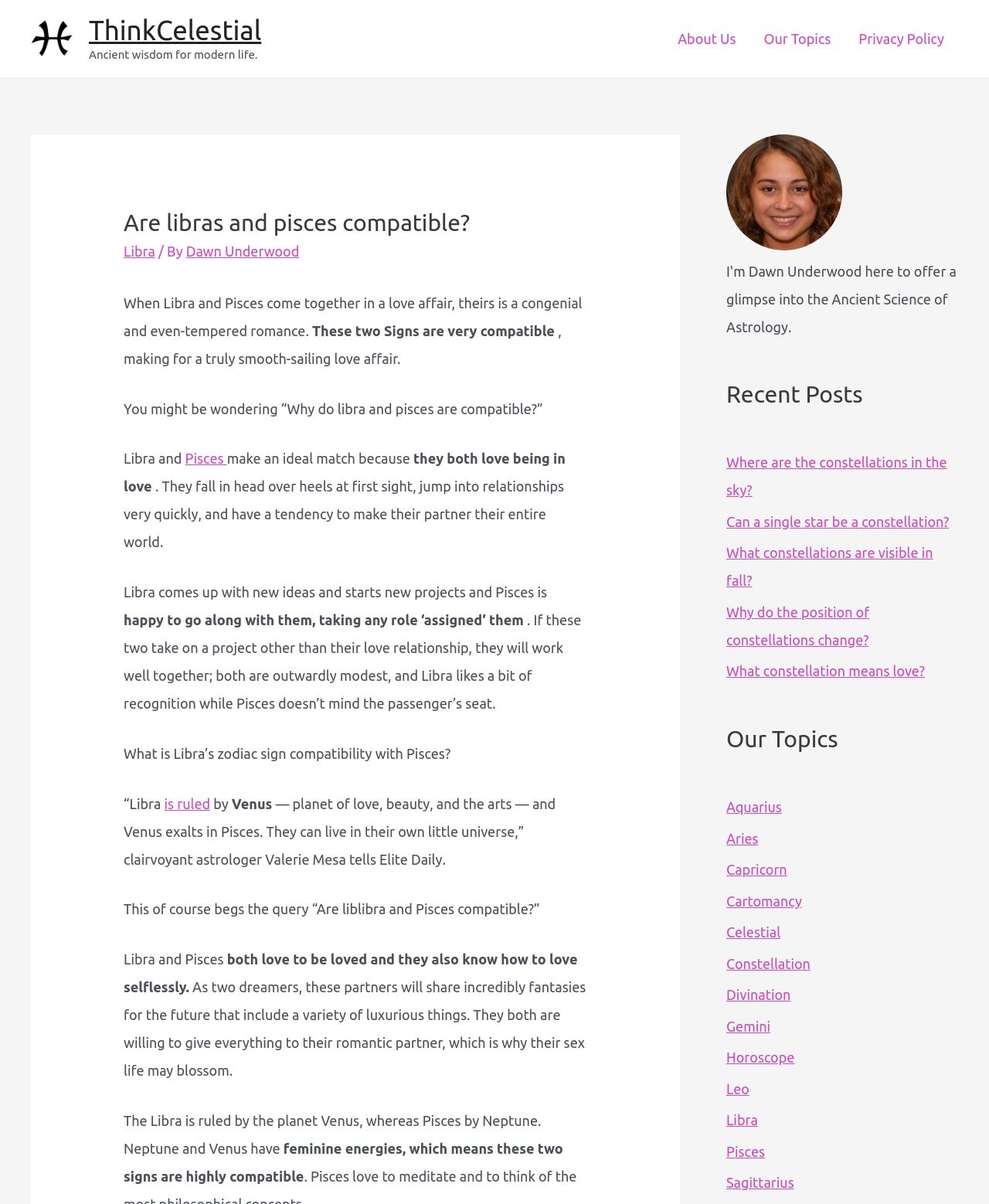Based on the image, give a detailed response to the question: What do Libra and Pisces have in common?

The webpage states that Libra and Pisces make an ideal match because they both love being in love, and they also know how to love selflessly, which is a common trait between them.